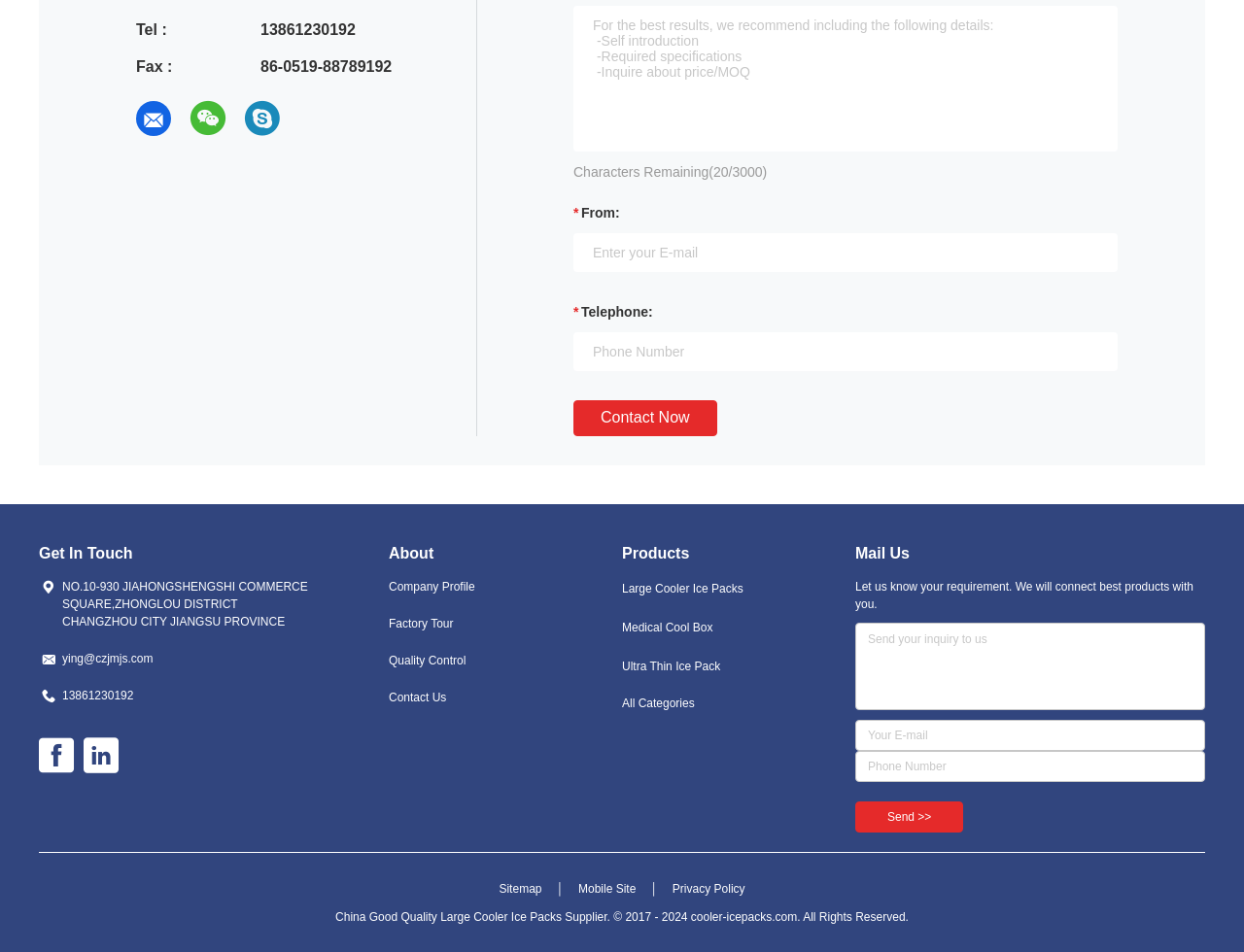Show me the bounding box coordinates of the clickable region to achieve the task as per the instruction: "Read the news about A Unified Front Against Cyber Mercenaries".

None